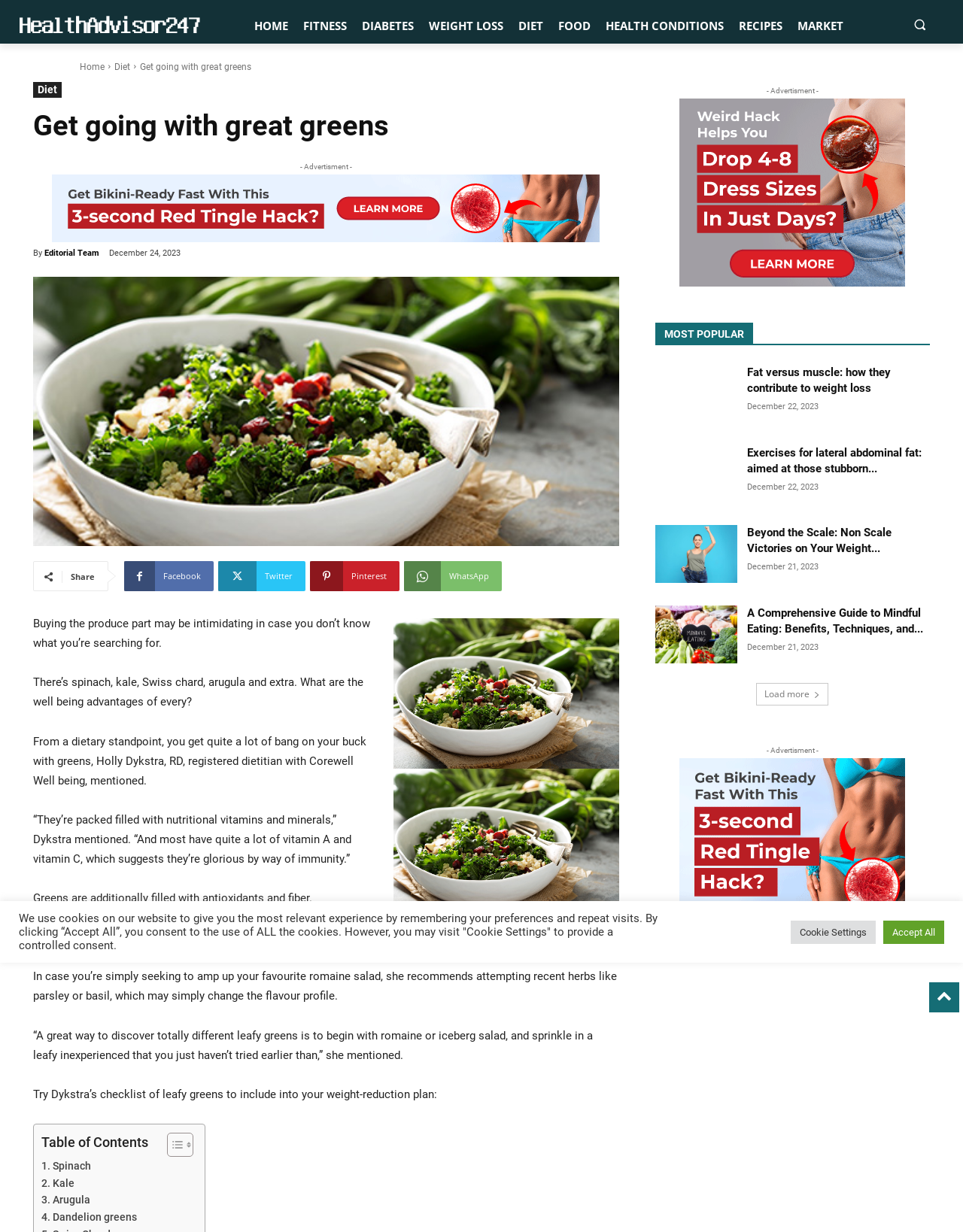Please provide the bounding box coordinates in the format (top-left x, top-left y, bottom-right x, bottom-right y). Remember, all values are floating point numbers between 0 and 1. What is the bounding box coordinate of the region described as: Health Conditions

[0.621, 0.006, 0.759, 0.035]